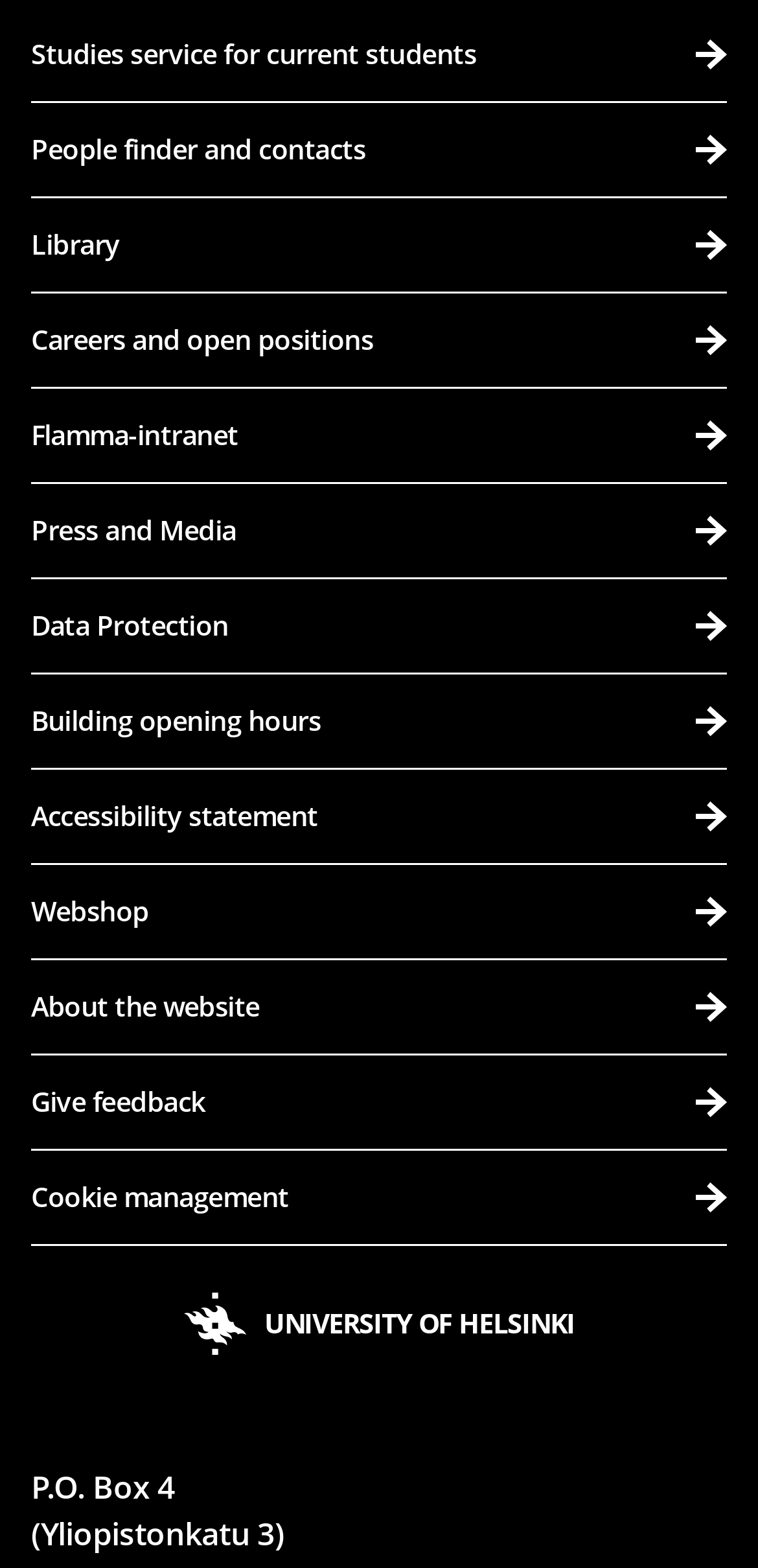Identify the bounding box coordinates of the area that should be clicked in order to complete the given instruction: "Search for people and contacts". The bounding box coordinates should be four float numbers between 0 and 1, i.e., [left, top, right, bottom].

[0.041, 0.065, 0.959, 0.126]